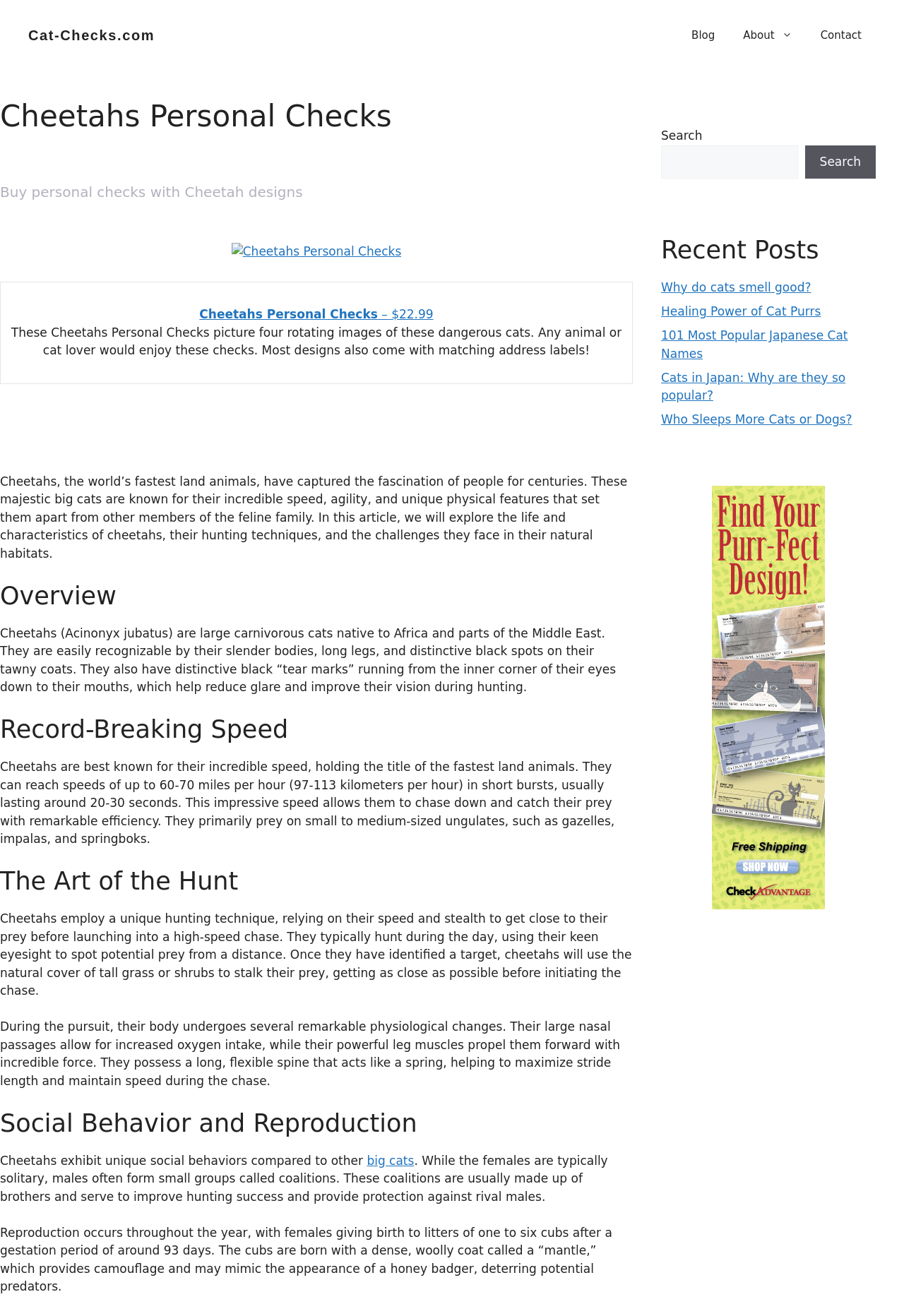Find and indicate the bounding box coordinates of the region you should select to follow the given instruction: "Click the 'Contact' link".

[0.892, 0.011, 0.969, 0.043]